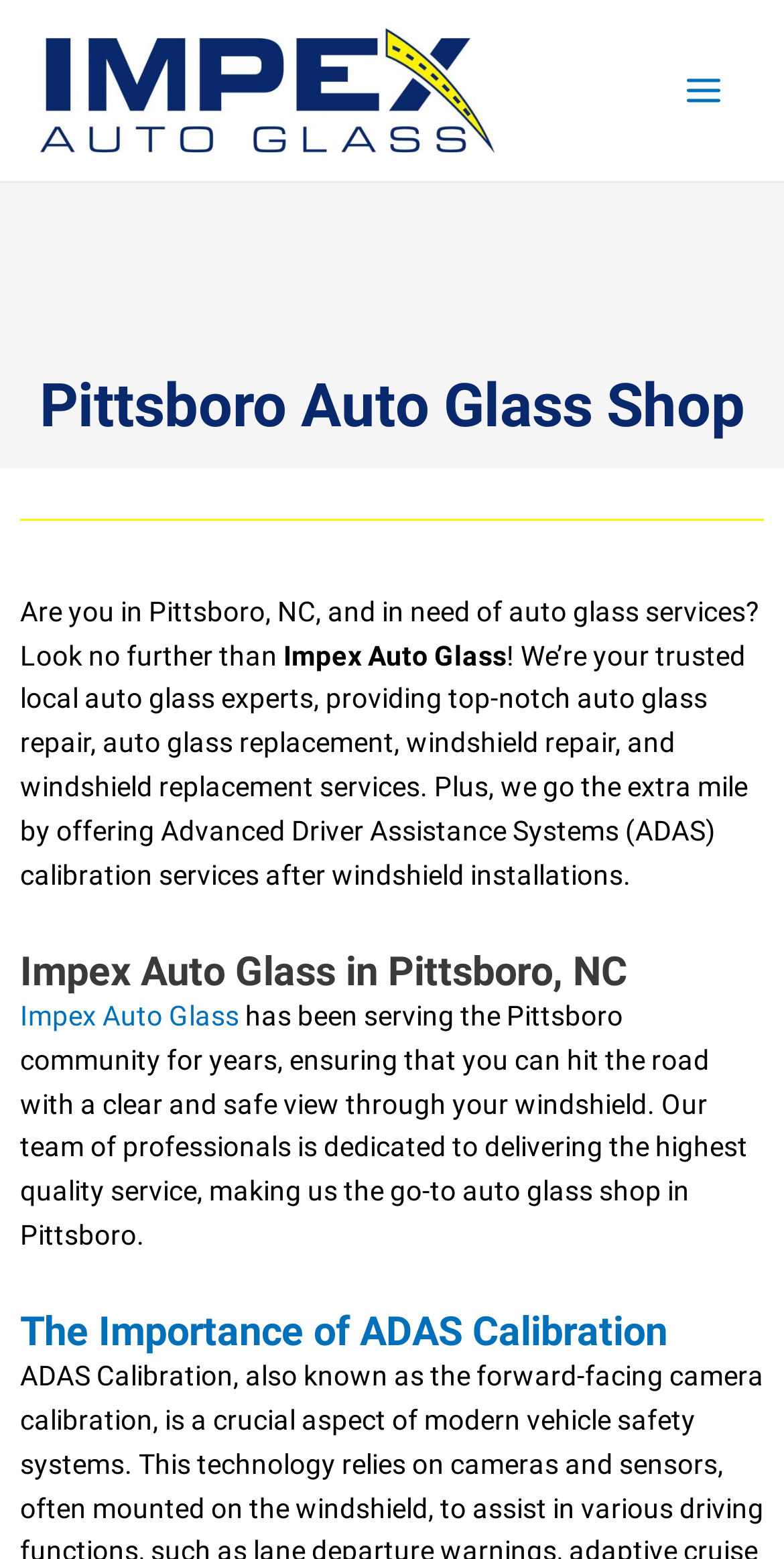Provide a brief response to the question using a single word or phrase: 
What services does Impex Auto Glass provide?

Auto glass repair, replacement, windshield repair, and windshield replacement